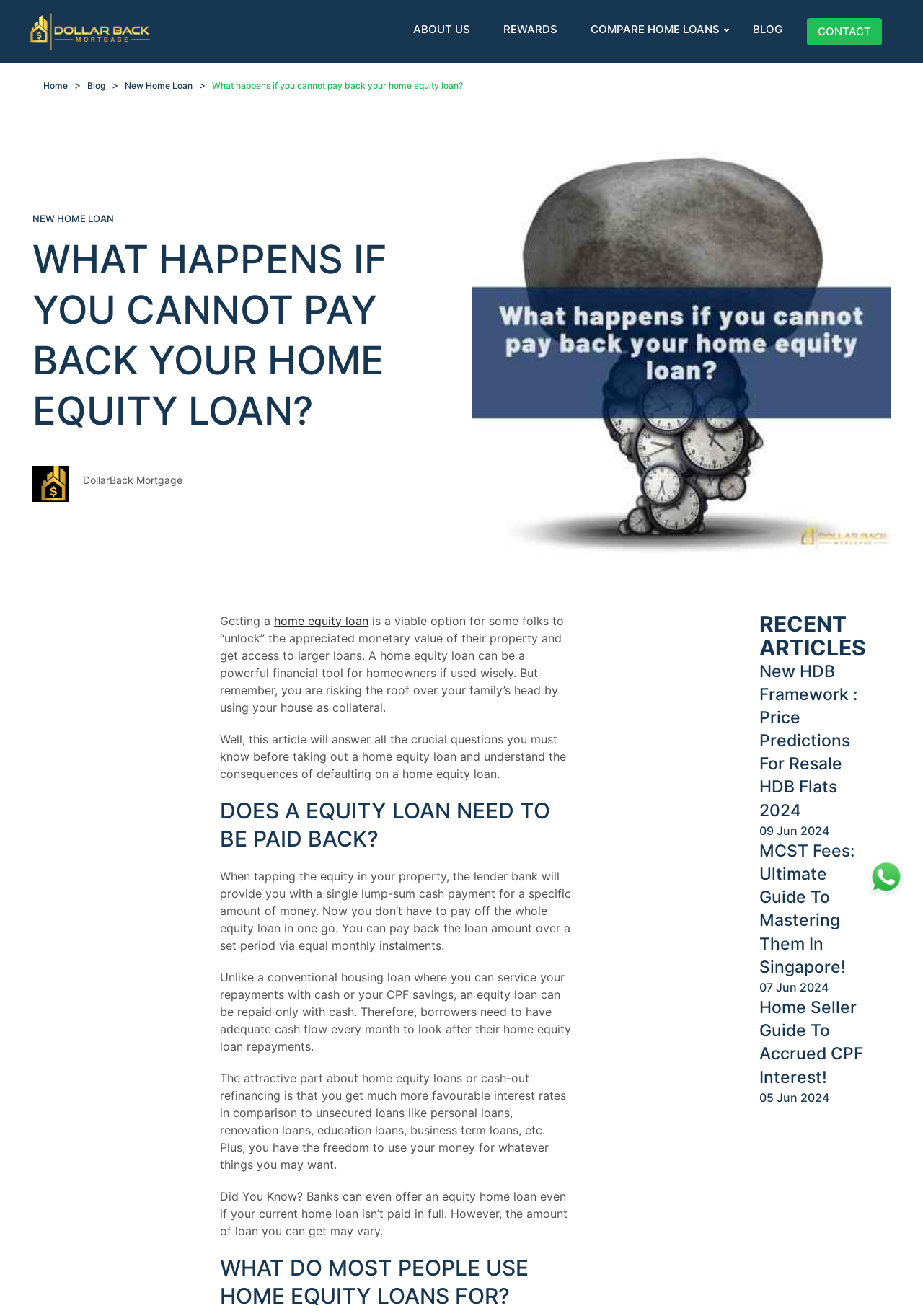Identify the bounding box coordinates of the area that should be clicked in order to complete the given instruction: "Go to trinicenter.com". The bounding box coordinates should be four float numbers between 0 and 1, i.e., [left, top, right, bottom].

None